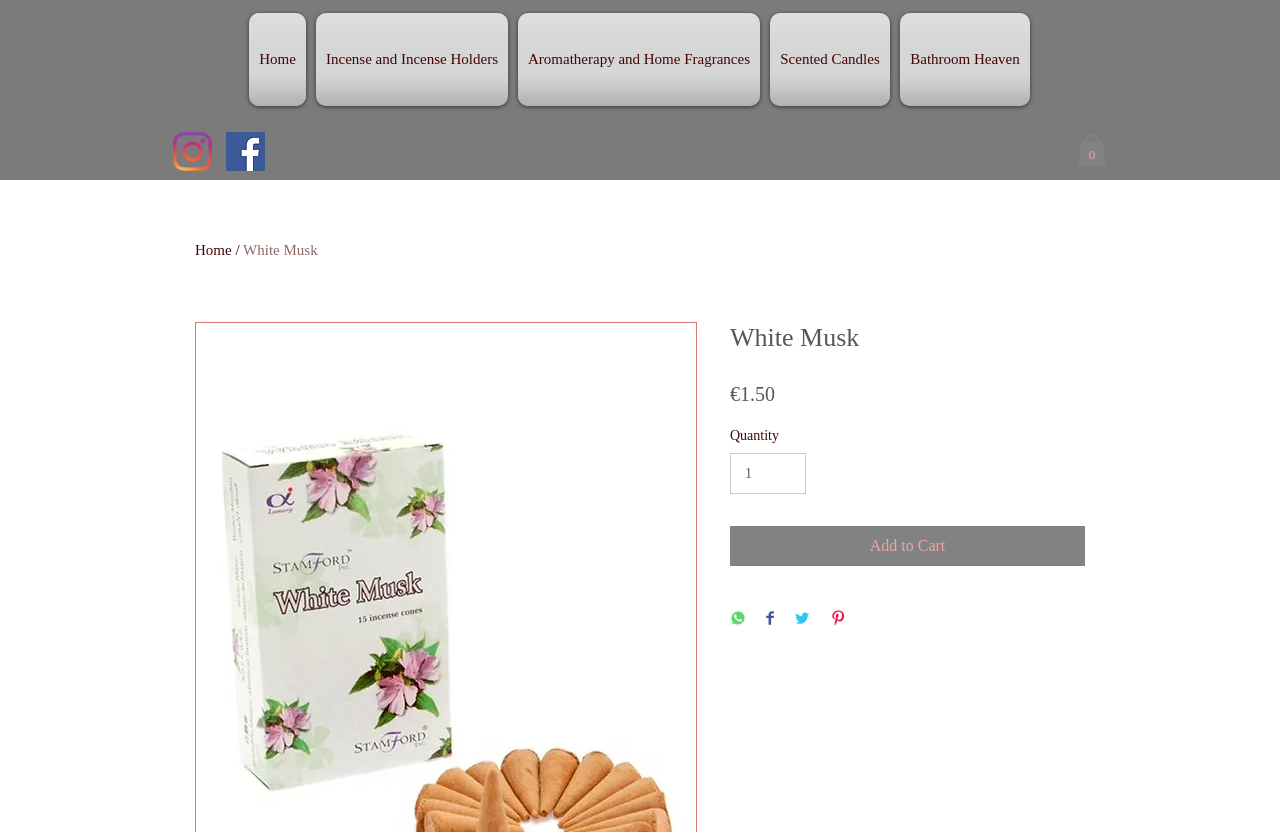Please pinpoint the bounding box coordinates for the region I should click to adhere to this instruction: "Go to Home page".

[0.191, 0.016, 0.243, 0.127]